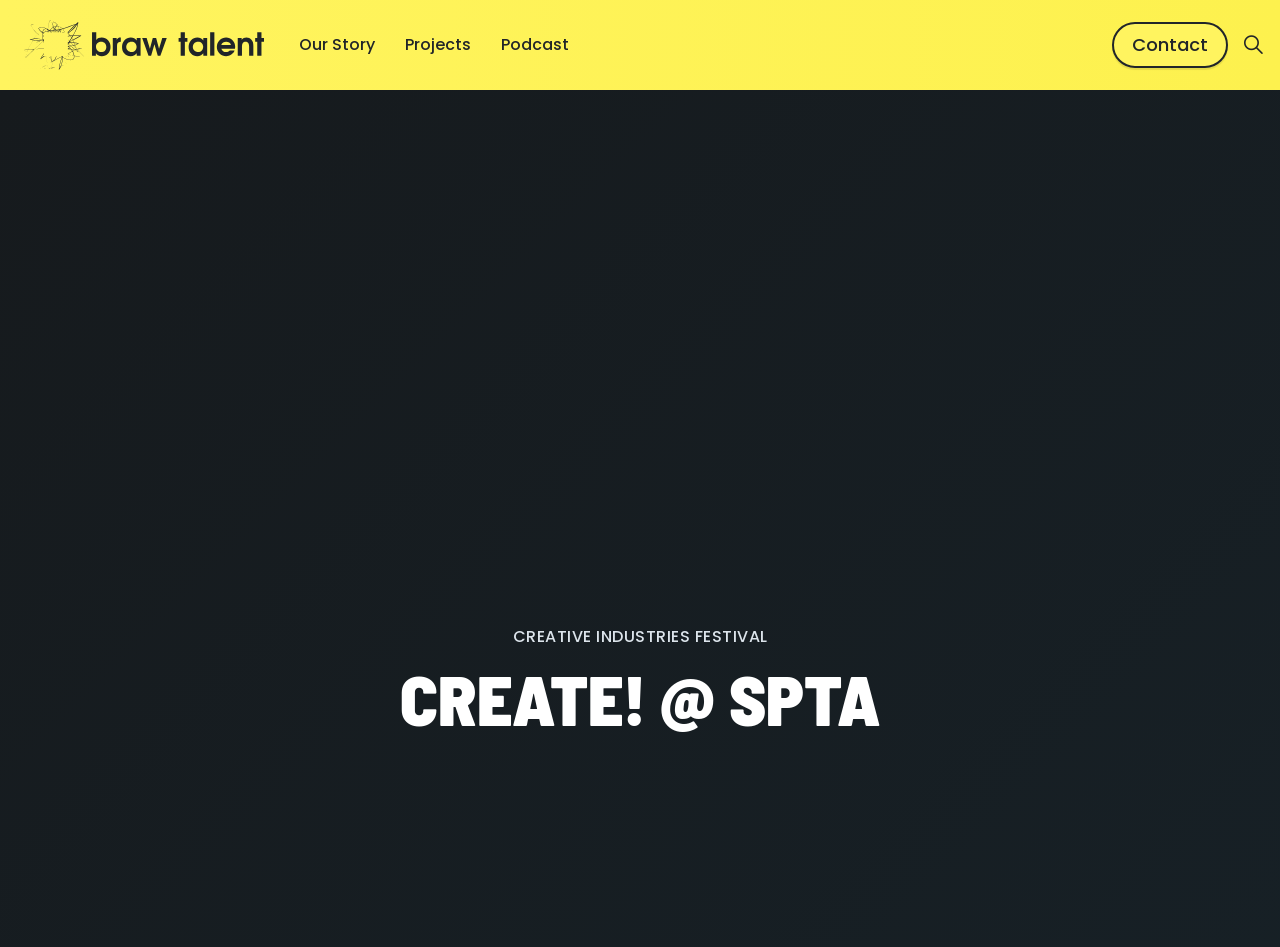Can you find the bounding box coordinates for the UI element given this description: "Podcast"? Provide the coordinates as four float numbers between 0 and 1: [left, top, right, bottom].

[0.379, 0.0, 0.456, 0.095]